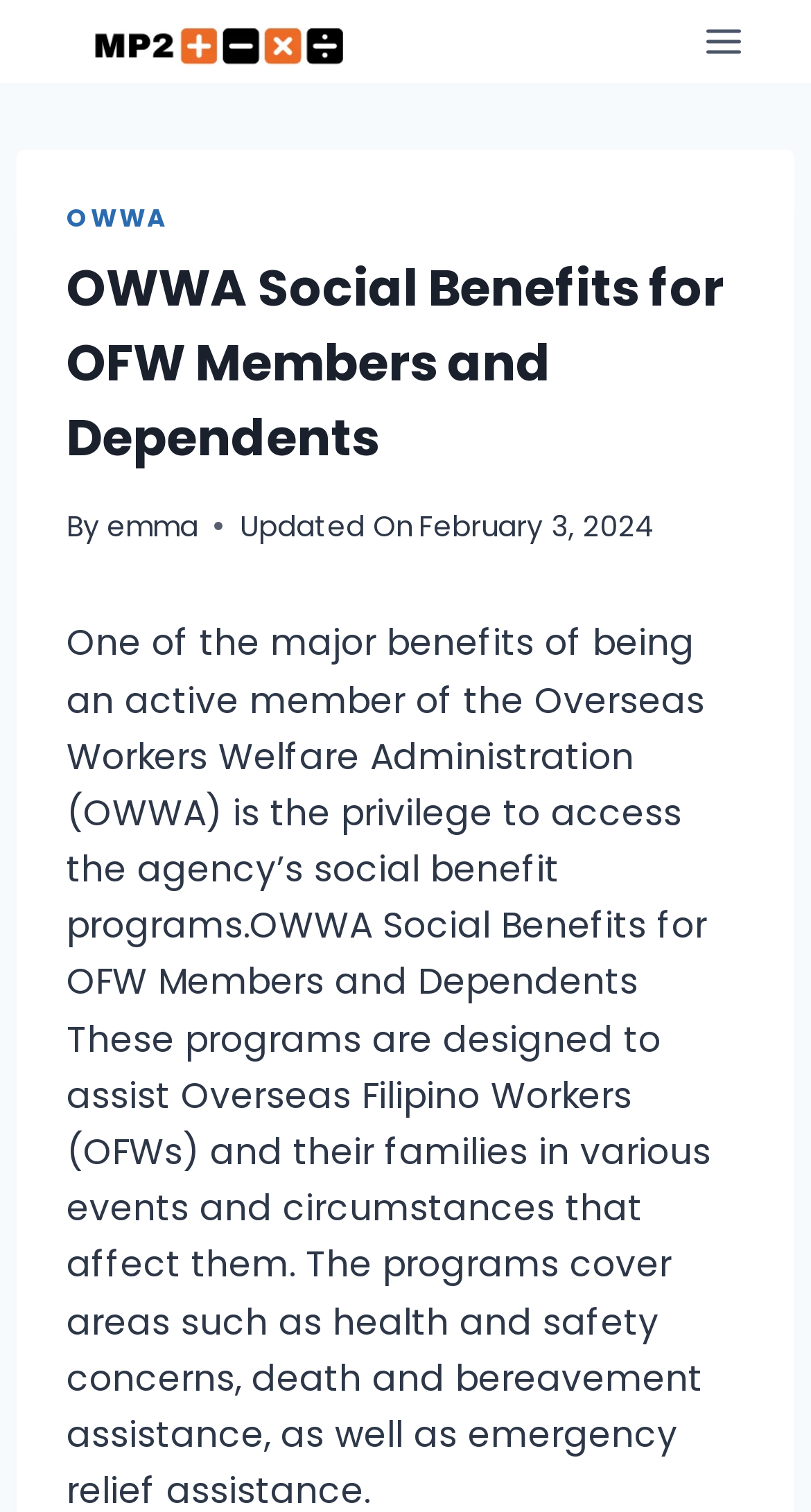Please extract the webpage's main title and generate its text content.

OWWA Social Benefits for OFW Members and Dependents